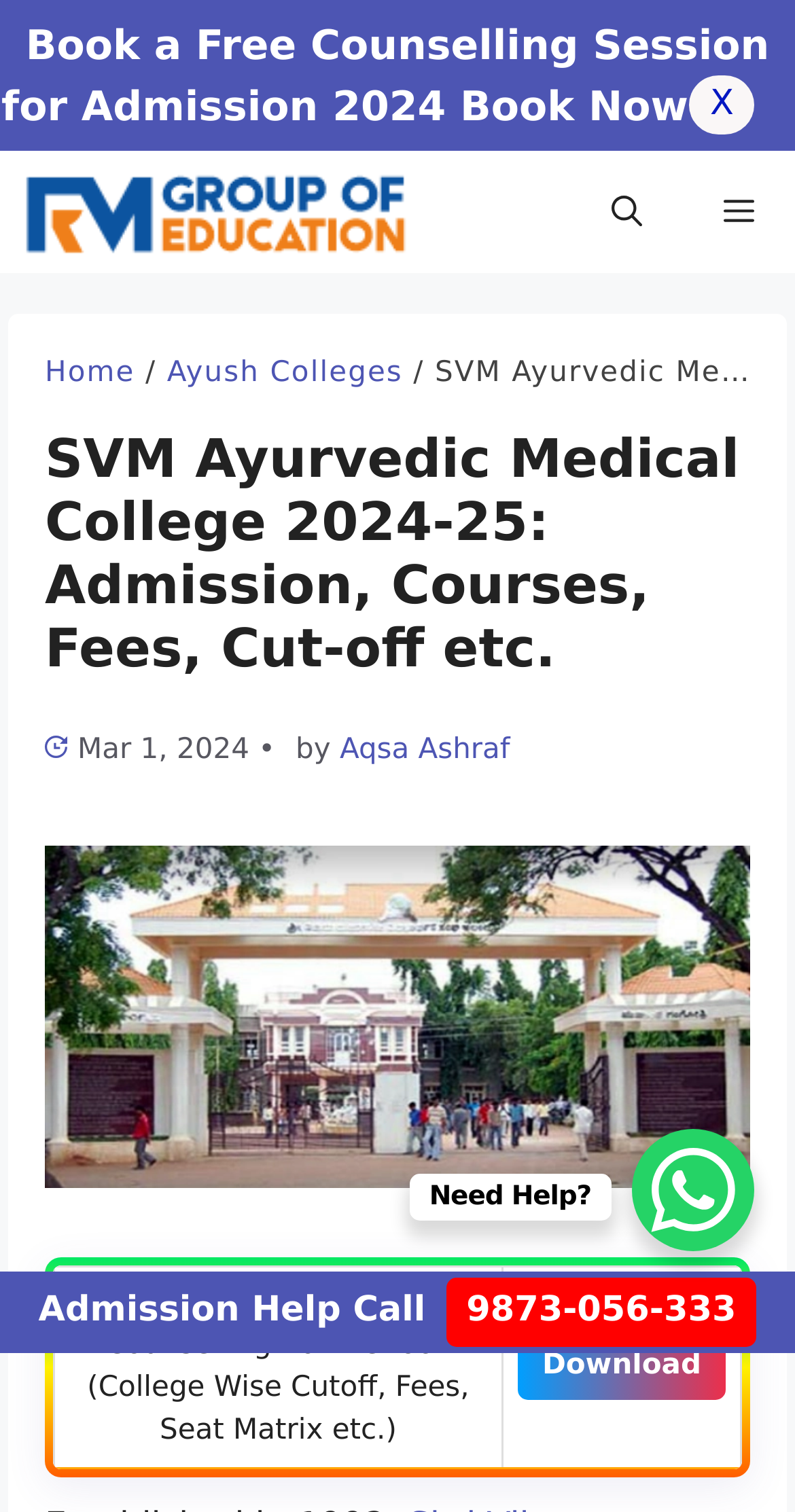Identify the bounding box coordinates of the area that should be clicked in order to complete the given instruction: "Download eBook". The bounding box coordinates should be four float numbers between 0 and 1, i.e., [left, top, right, bottom].

[0.651, 0.882, 0.913, 0.926]